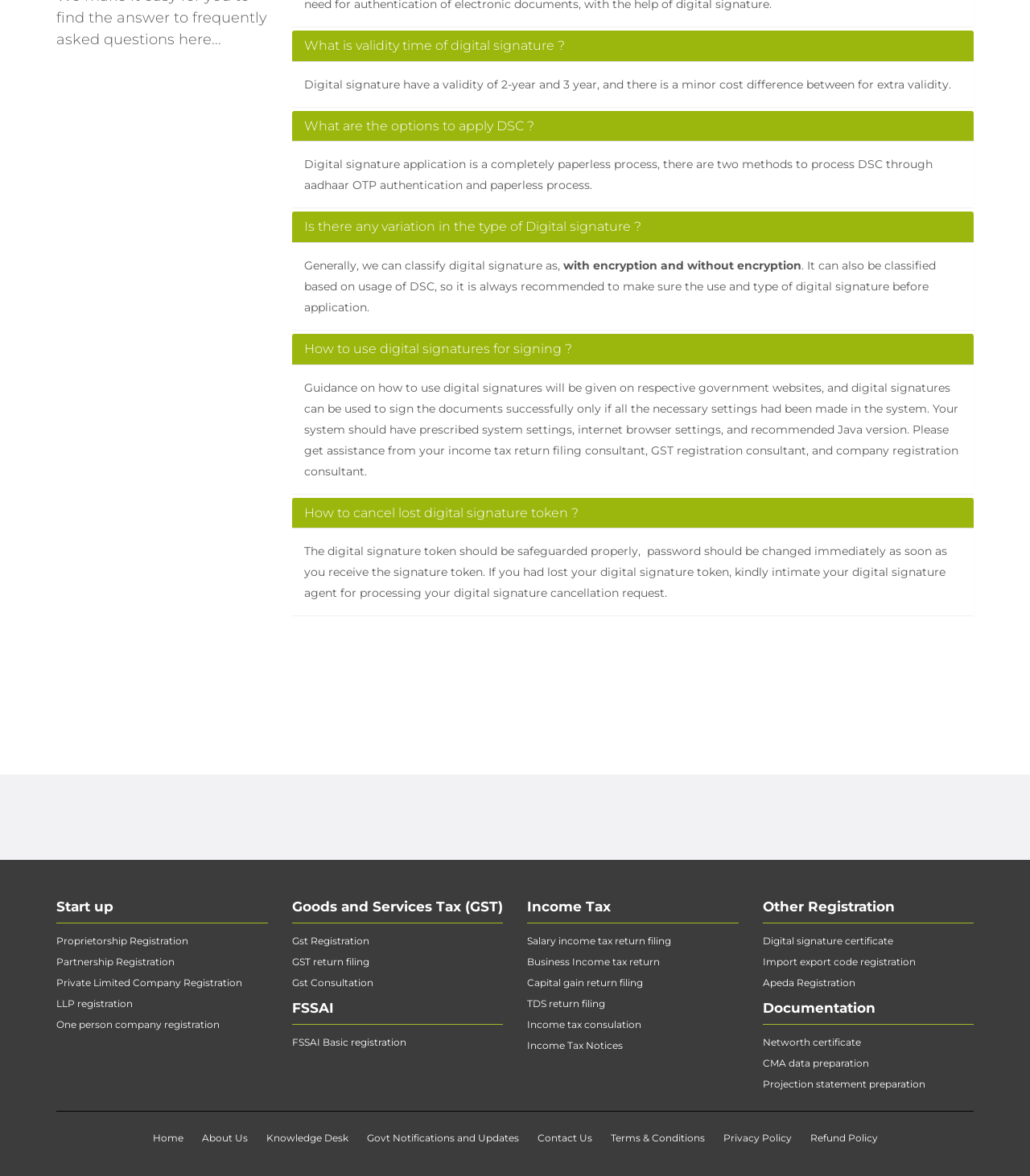Determine the bounding box coordinates of the region I should click to achieve the following instruction: "Click on 'Digital signature certificate'". Ensure the bounding box coordinates are four float numbers between 0 and 1, i.e., [left, top, right, bottom].

[0.74, 0.792, 0.945, 0.809]